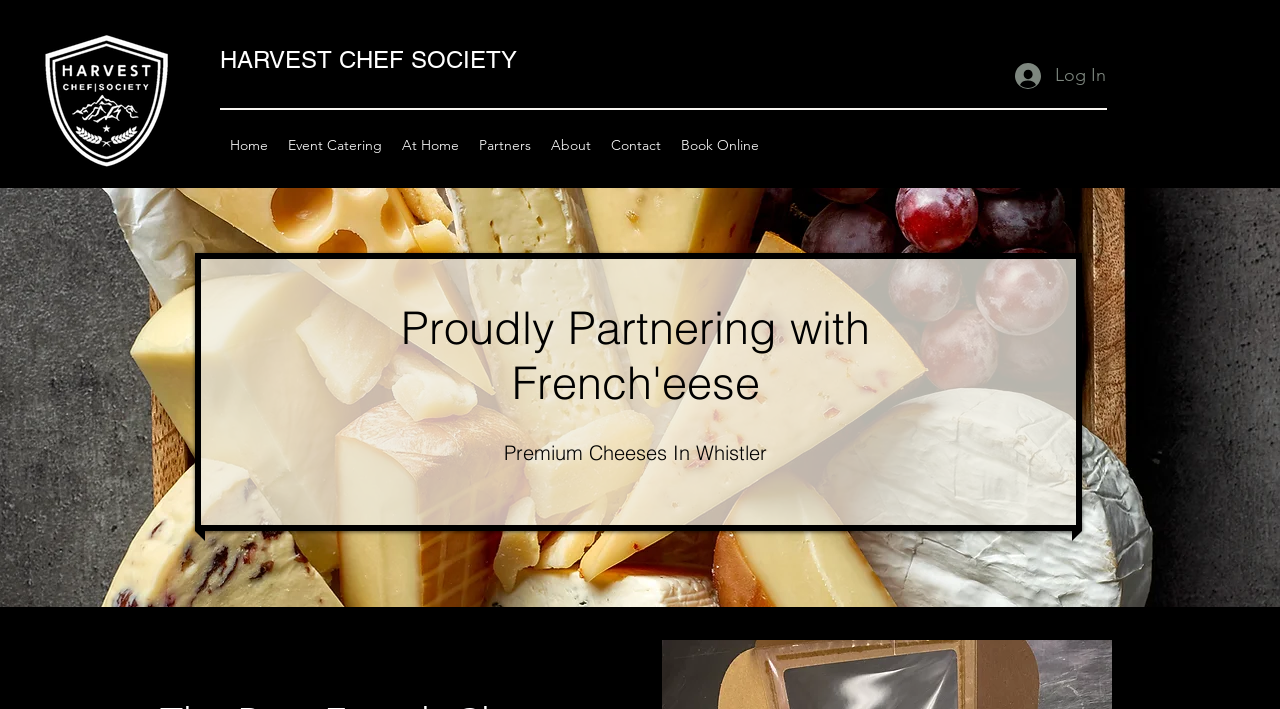Locate the UI element described by Contact and provide its bounding box coordinates. Use the format (top-left x, top-left y, bottom-right x, bottom-right y) with all values as floating point numbers between 0 and 1.

[0.47, 0.183, 0.524, 0.226]